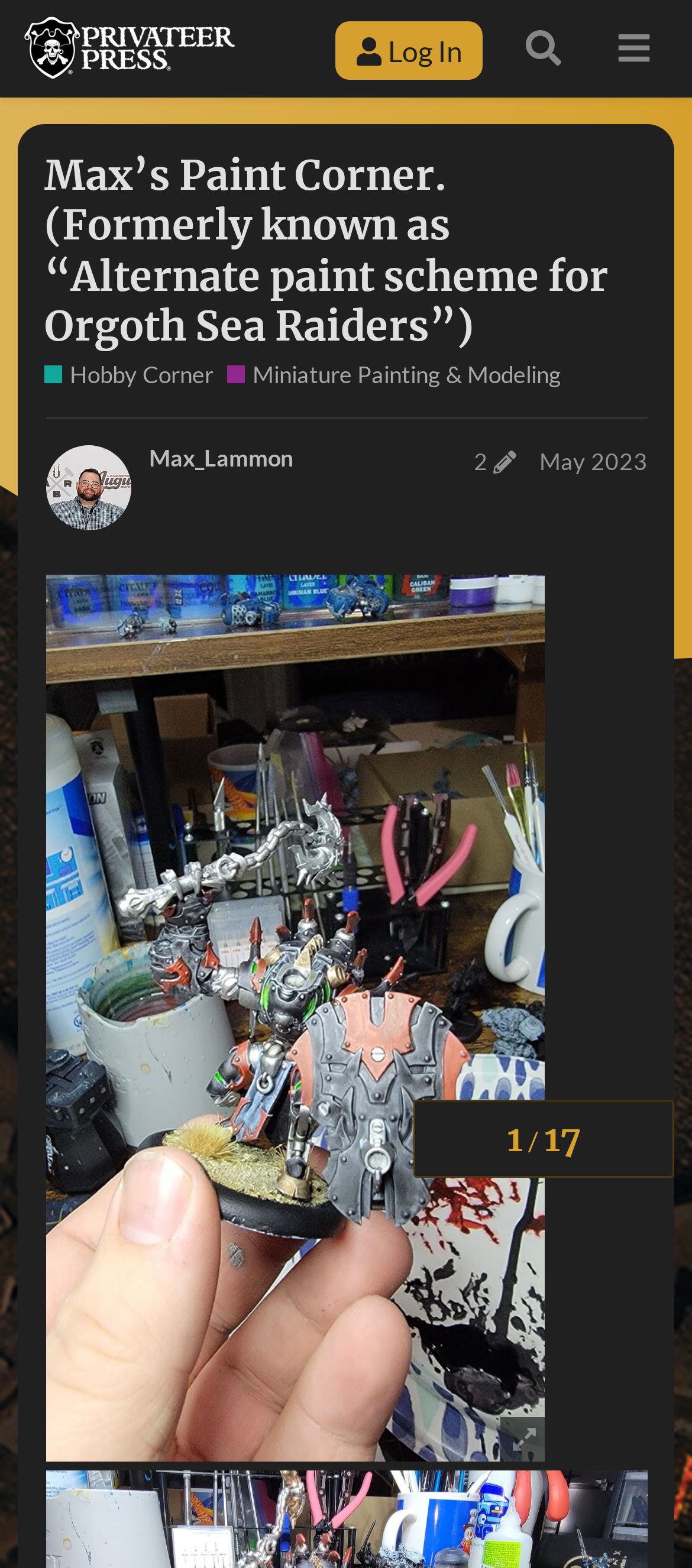Provide the bounding box coordinates for the area that should be clicked to complete the instruction: "Check the topic progress".

[0.597, 0.701, 0.974, 0.751]